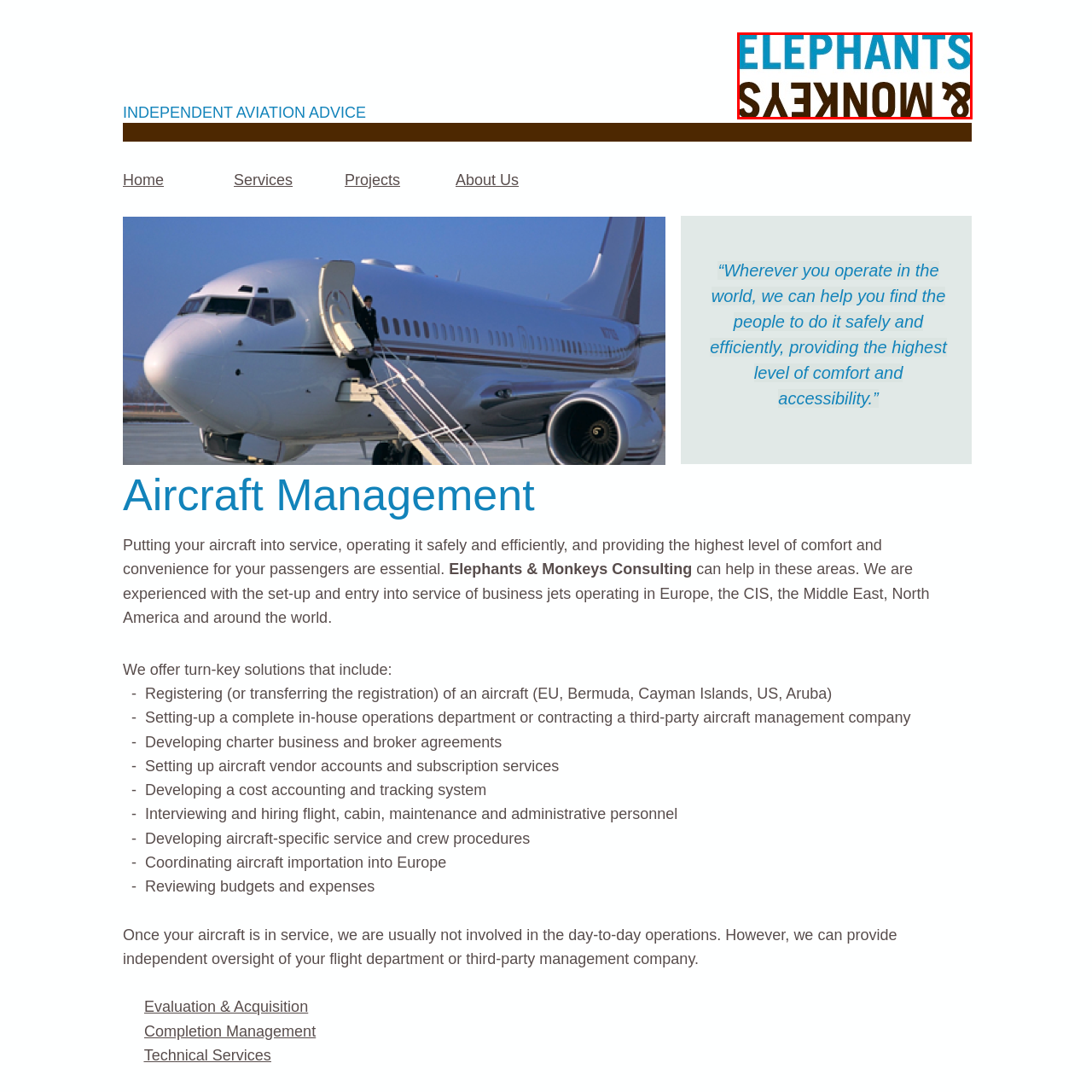Inspect the image bordered in red and answer the following question in detail, drawing on the visual content observed in the image:
What is unique about the logo's orientation?

The logo of 'Elephants & Monkeys Consulting' is carefully examined, and it is observed that the logo is oriented in an unconventional manner, suggesting a fresh perspective on traditional aviation services.